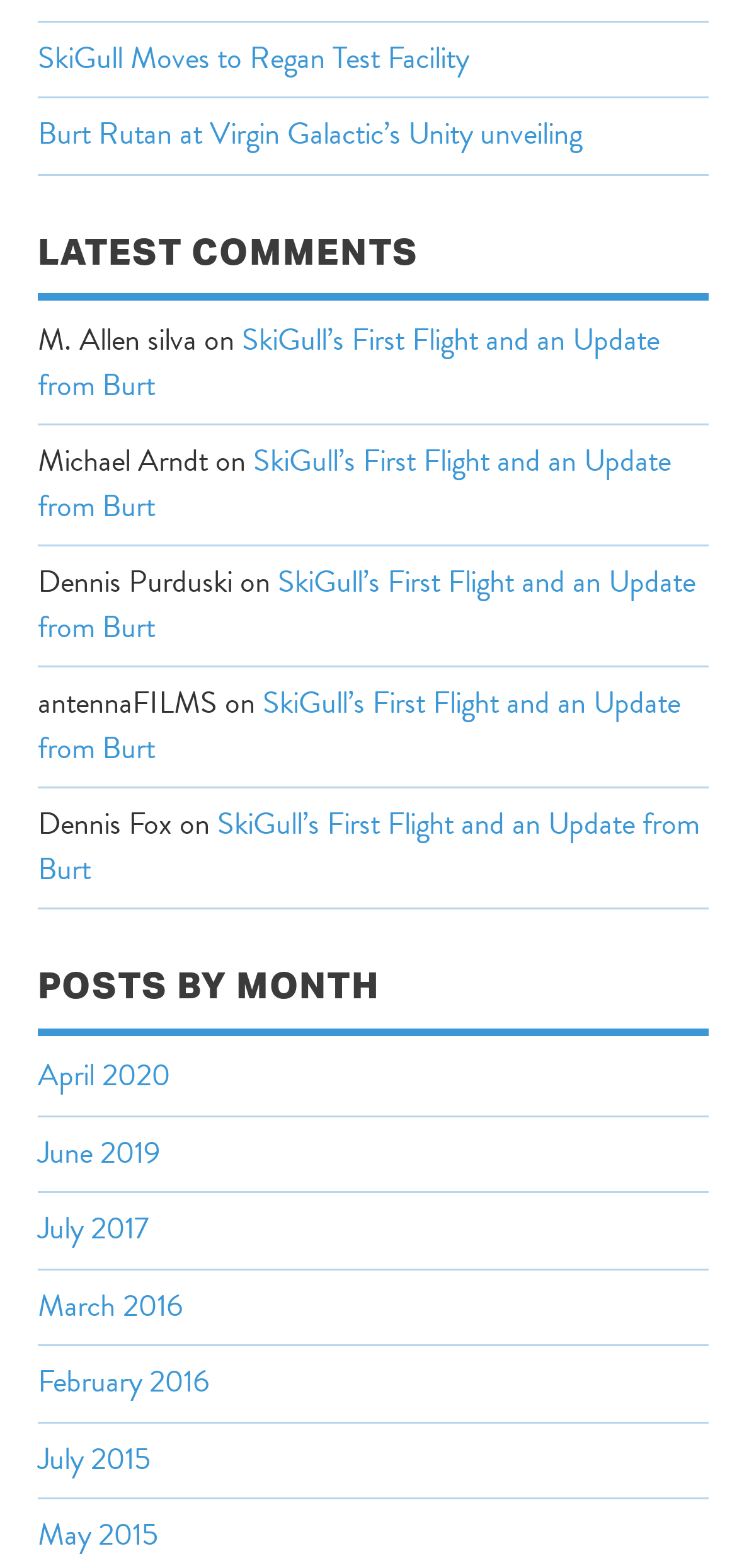Please determine the bounding box coordinates of the clickable area required to carry out the following instruction: "View comments from M. Allen silva". The coordinates must be four float numbers between 0 and 1, represented as [left, top, right, bottom].

[0.051, 0.203, 0.267, 0.232]